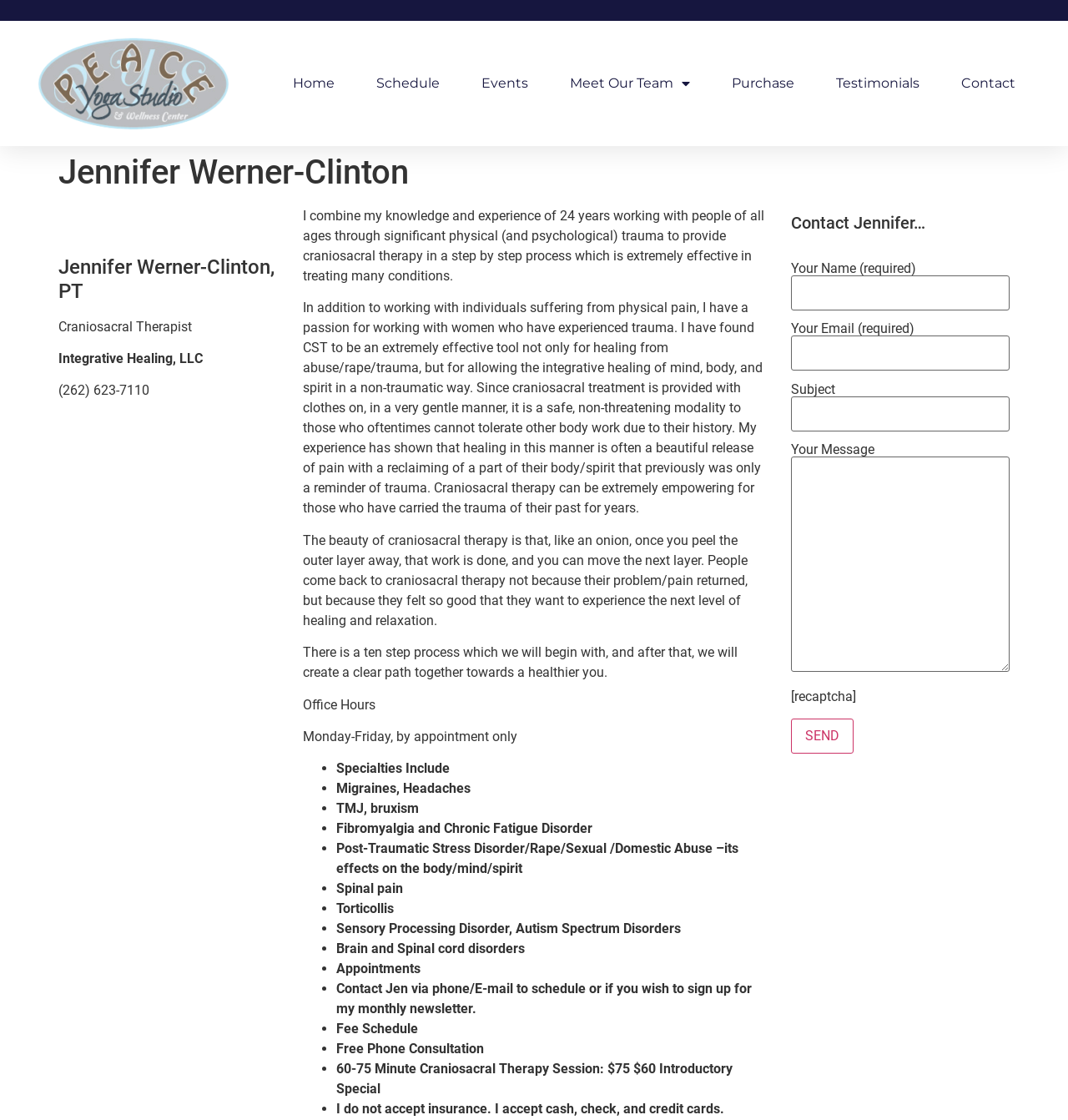Determine the bounding box coordinates of the section I need to click to execute the following instruction: "Click the Schedule link". Provide the coordinates as four float numbers between 0 and 1, i.e., [left, top, right, bottom].

[0.352, 0.057, 0.412, 0.092]